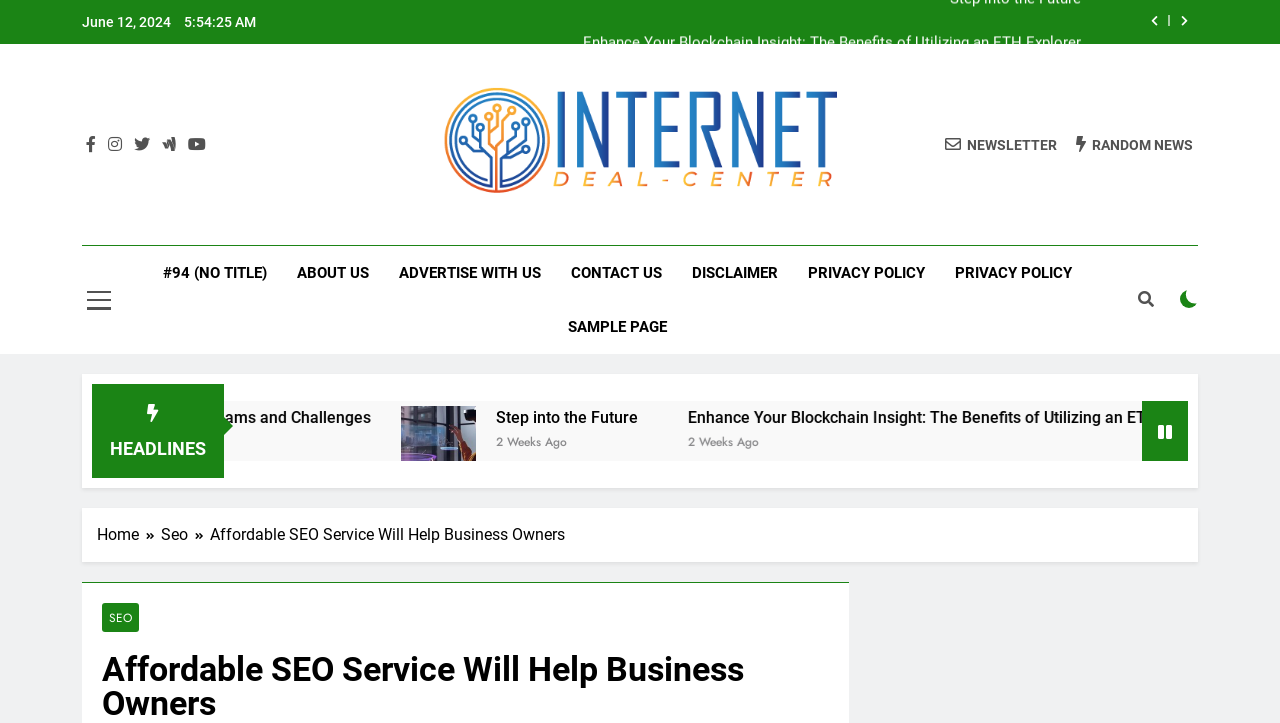Specify the bounding box coordinates of the region I need to click to perform the following instruction: "Read about enhancing blockchain insight". The coordinates must be four float numbers in the range of 0 to 1, i.e., [left, top, right, bottom].

[0.326, 0.019, 0.844, 0.041]